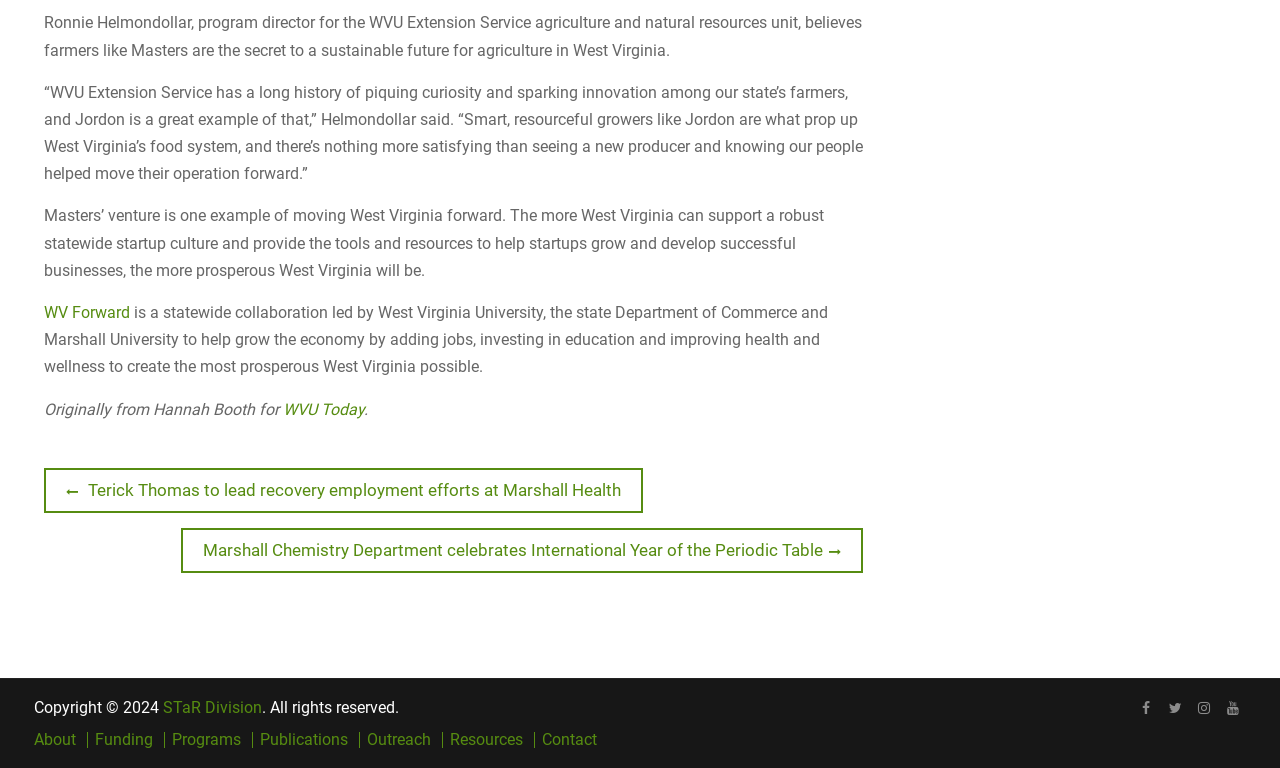Where can I find more information about the article?
Please provide a single word or phrase as the answer based on the screenshot.

WVU Today